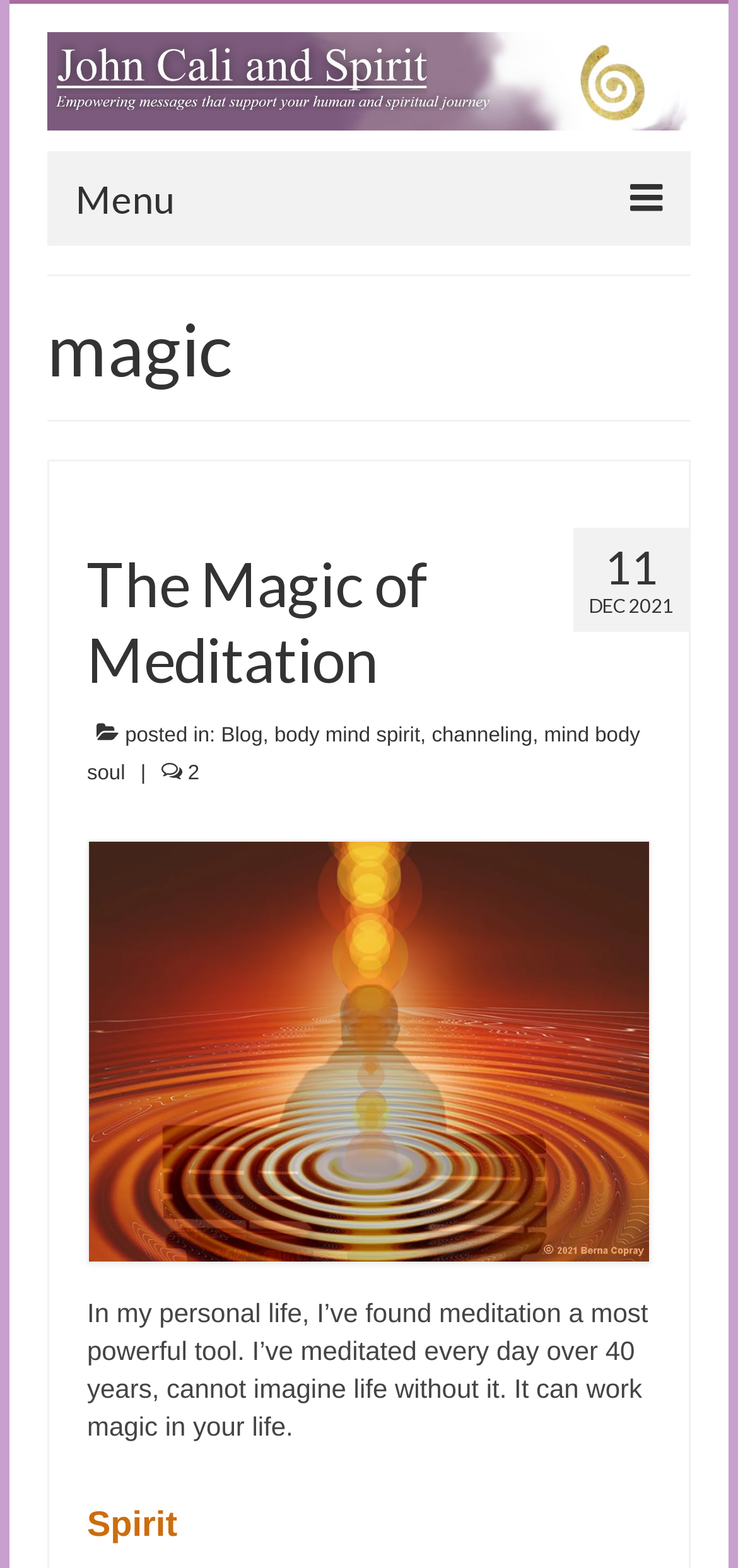Please locate the bounding box coordinates of the region I need to click to follow this instruction: "View 'Audio and Video Material'".

[0.09, 0.515, 0.91, 0.564]